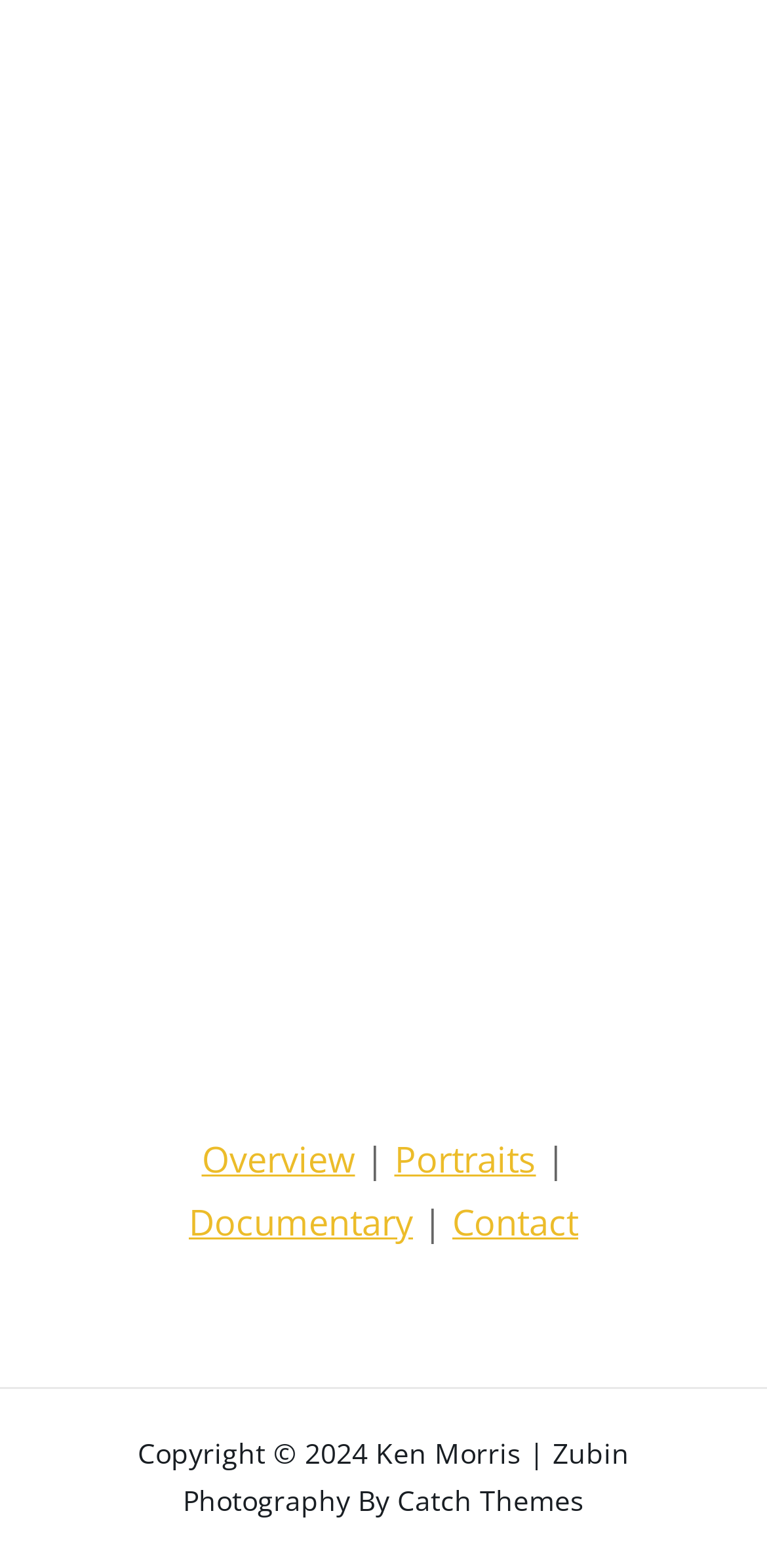Answer the question below in one word or phrase:
How many images are displayed on this webpage?

3